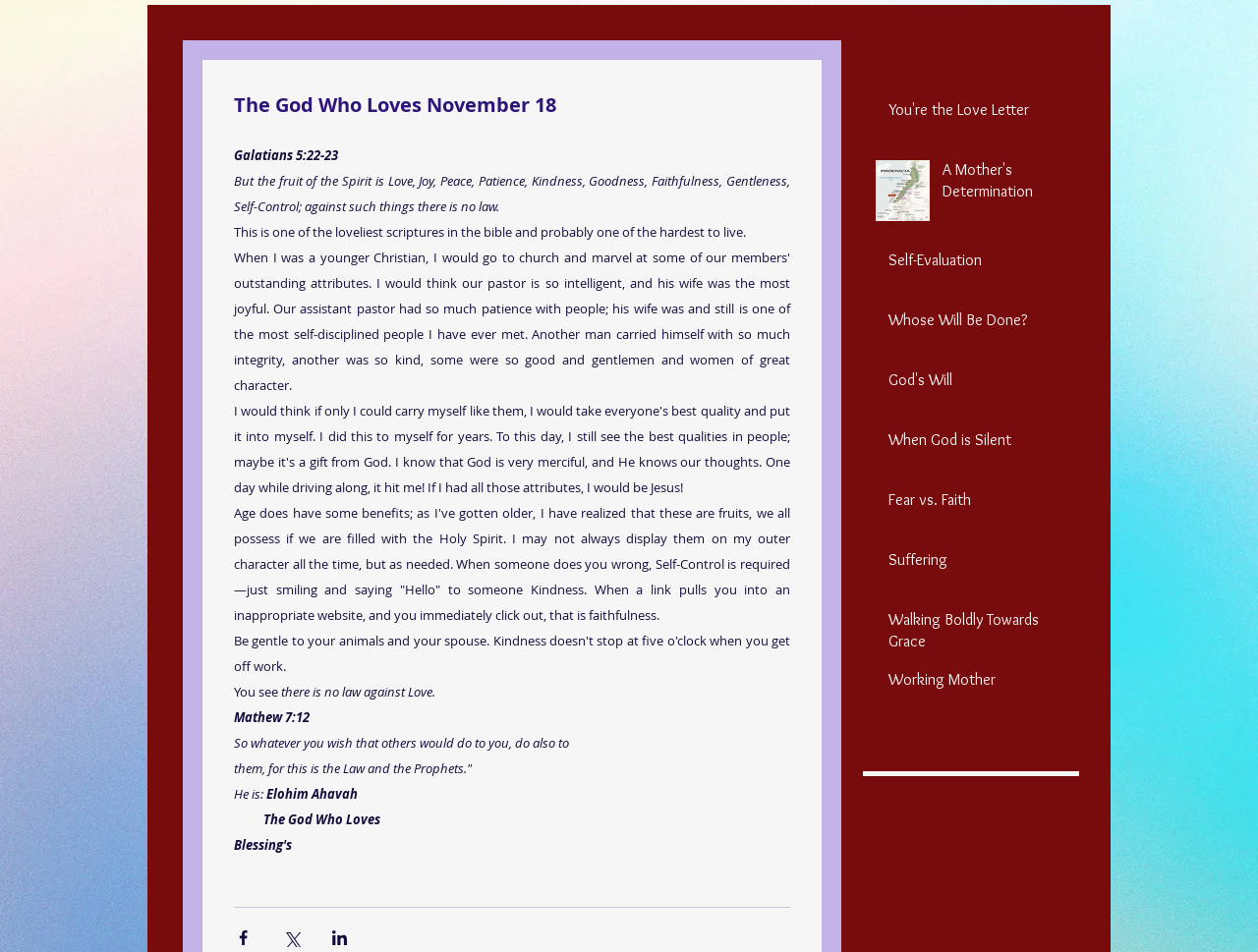Describe all the key features and sections of the webpage thoroughly.

This webpage appears to be a blog post or article about spirituality and faith. At the top, there is a heading that reads "The God Who Loves November 18". Below this heading, there is a scripture quote from Galatians 5:22-23, which lists the fruits of the Spirit, including love, joy, peace, and self-control. 

The main content of the article is a reflection on this scripture, discussing how age and experience can help us realize that these fruits are within us, and how we can display them in our daily lives. The article also references other biblical passages, including Matthew 7:12.

At the bottom of the article, there are three social media buttons to share the post on Facebook, Twitter, and LinkedIn, each accompanied by a small image.

To the right of the article, there is a list of other blog posts or articles, each with a title and a brief summary. These posts have titles such as "You're the Love Letter", "A Mother's Determination", "Self-Evaluation", and "Walking Boldly Towards Grace". Each post has a link to read more, and some also have accompanying images.